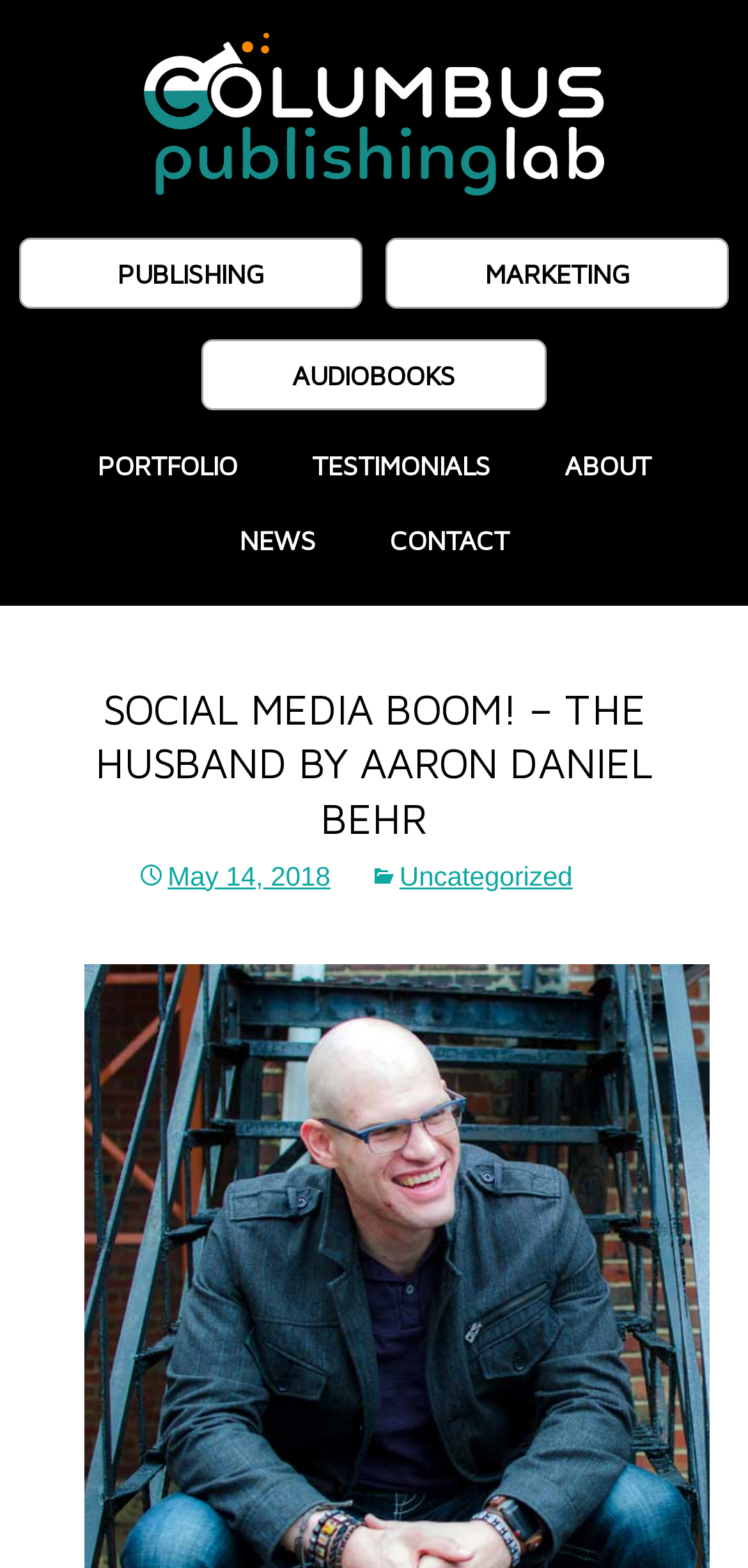Please specify the bounding box coordinates of the clickable section necessary to execute the following command: "go to PUBLISHING page".

[0.025, 0.152, 0.485, 0.197]